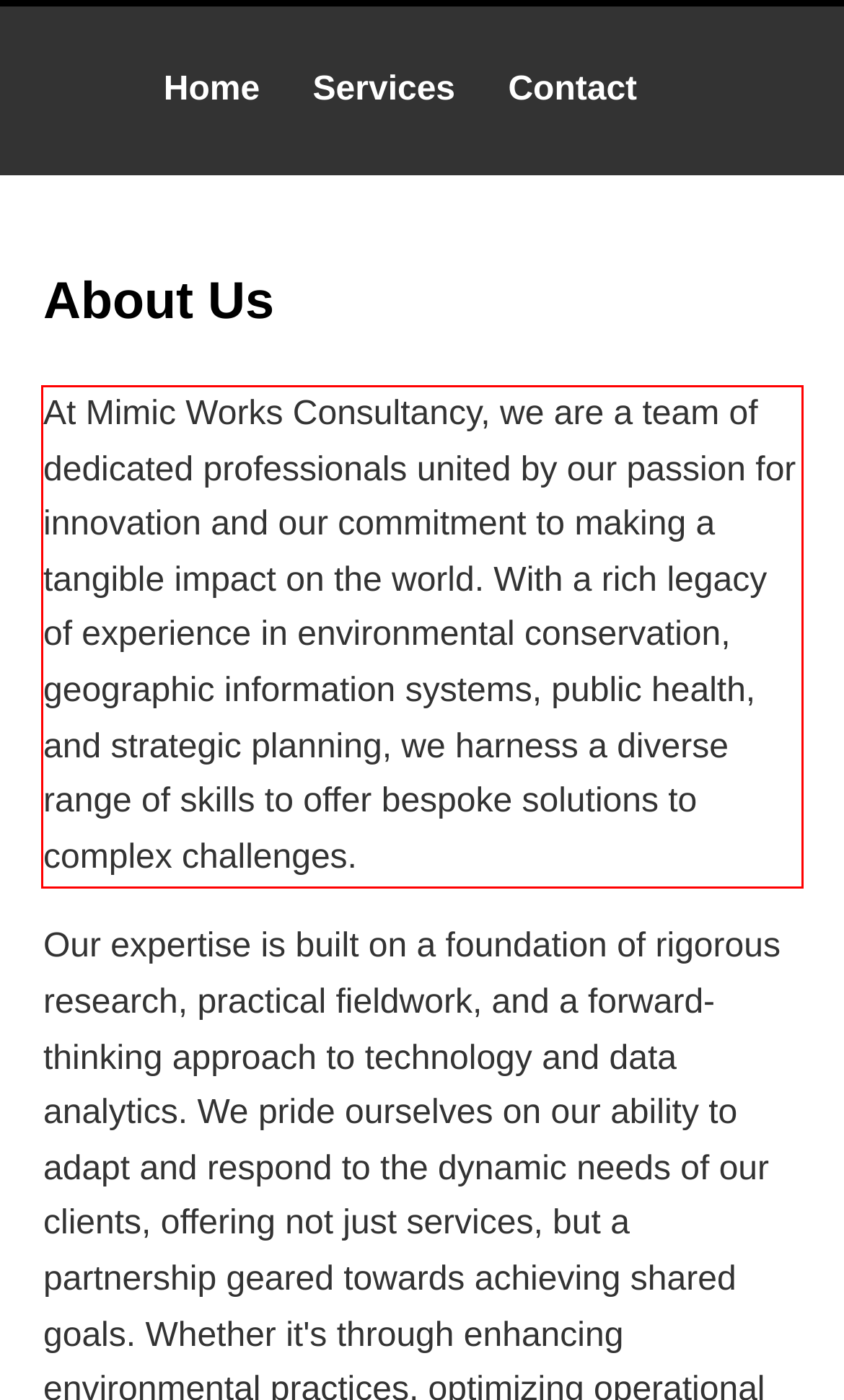Please perform OCR on the text within the red rectangle in the webpage screenshot and return the text content.

At Mimic Works Consultancy, we are a team of dedicated professionals united by our passion for innovation and our commitment to making a tangible impact on the world. With a rich legacy of experience in environmental conservation, geographic information systems, public health, and strategic planning, we harness a diverse range of skills to offer bespoke solutions to complex challenges.